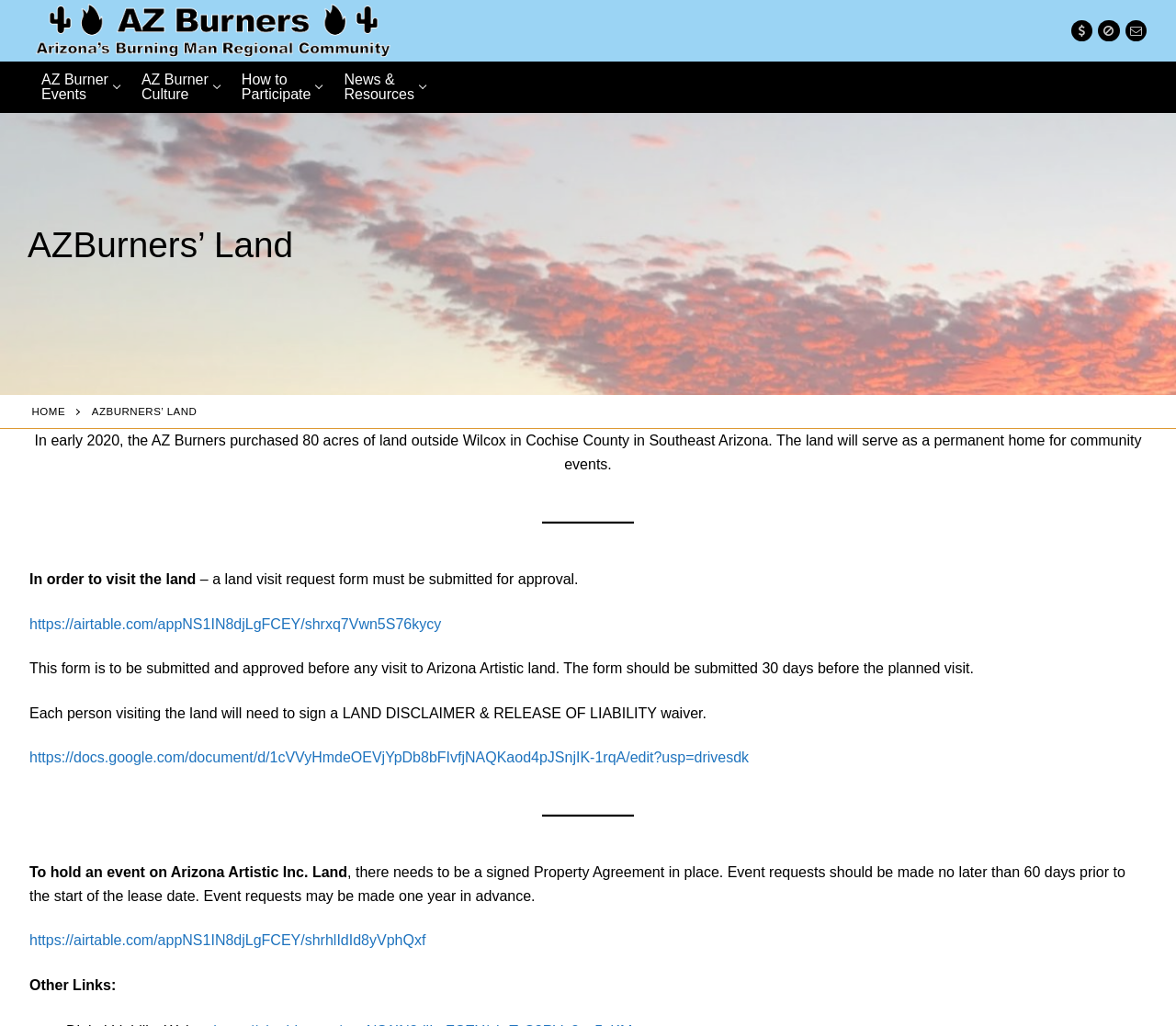Provide a one-word or brief phrase answer to the question:
What is the name of the organization that owns the land?

AZ Burners